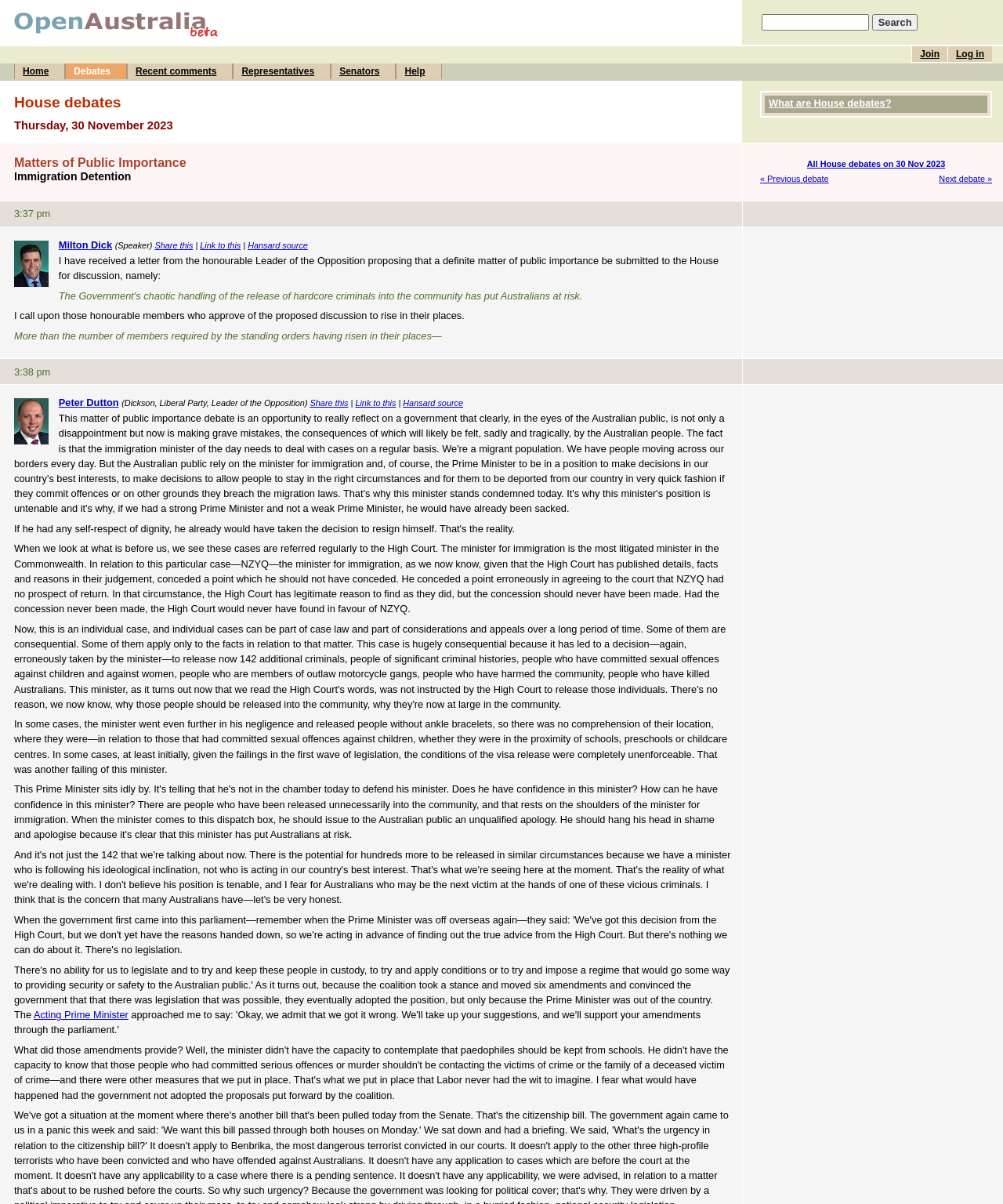Determine the bounding box coordinates for the area that needs to be clicked to fulfill this task: "View all House debates on 30 Nov 2023". The coordinates must be given as four float numbers between 0 and 1, i.e., [left, top, right, bottom].

[0.804, 0.132, 0.942, 0.14]